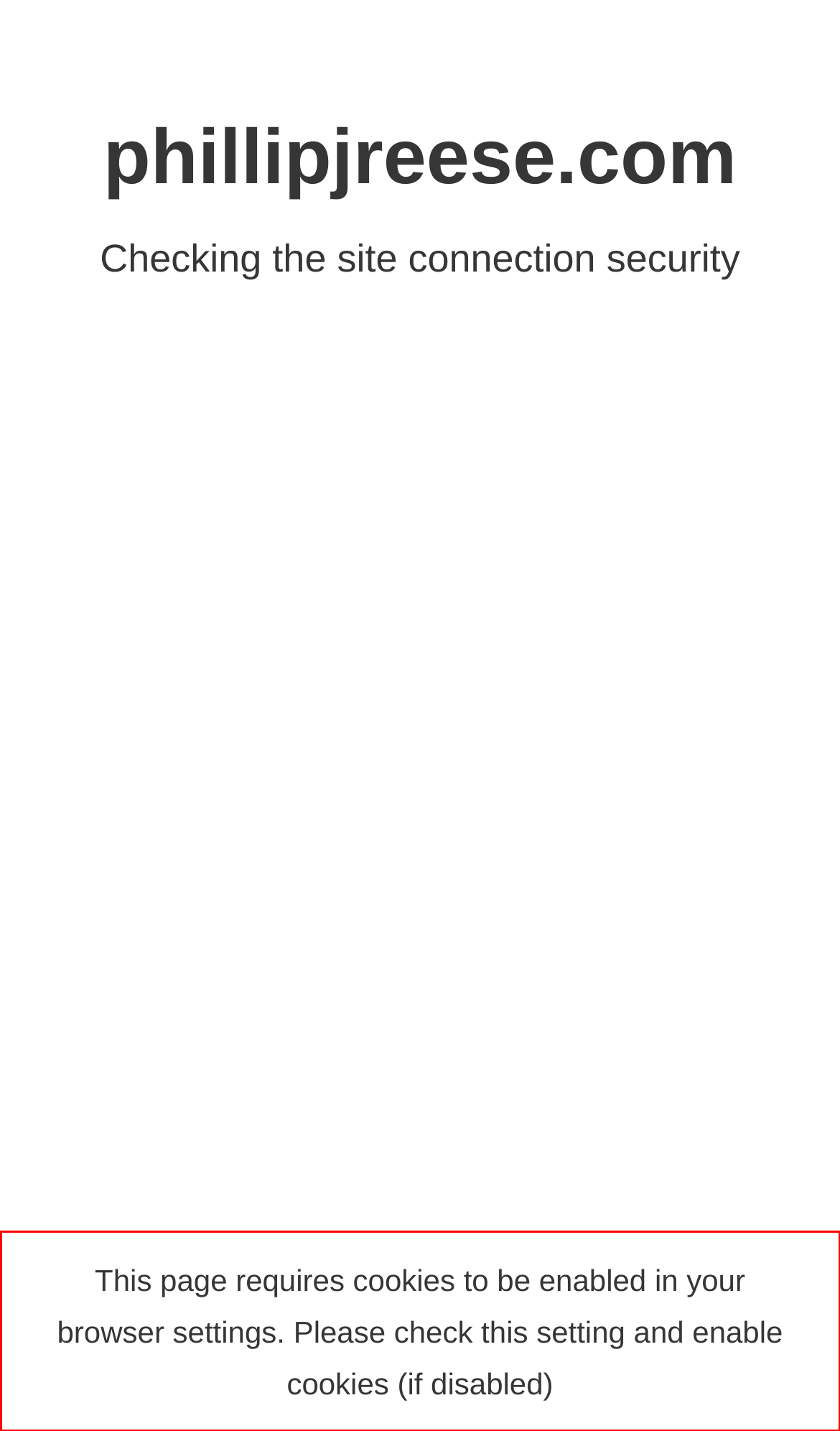Within the provided webpage screenshot, find the red rectangle bounding box and perform OCR to obtain the text content.

This page requires cookies to be enabled in your browser settings. Please check this setting and enable cookies (if disabled)